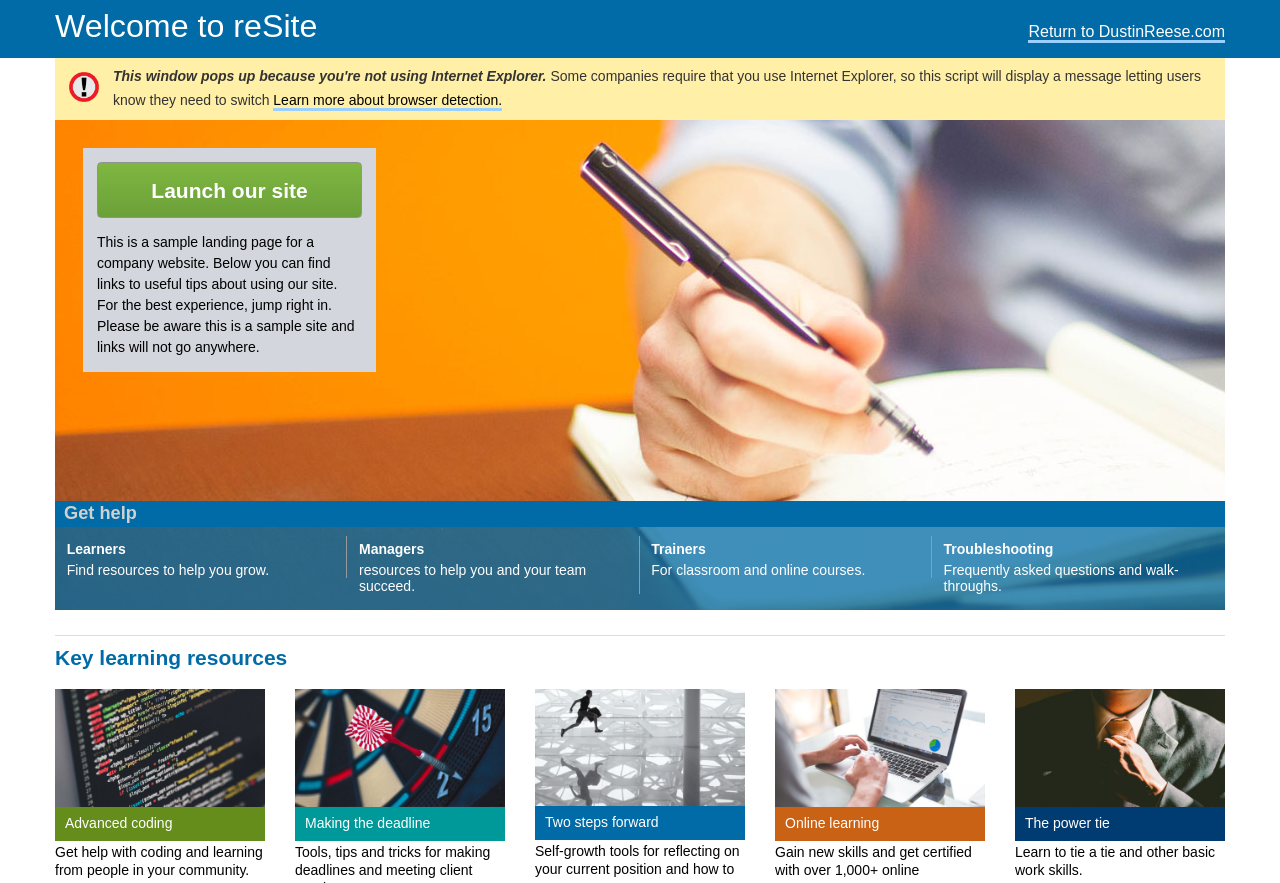Locate the bounding box coordinates of the segment that needs to be clicked to meet this instruction: "Learn about advanced coding".

[0.043, 0.78, 0.207, 0.953]